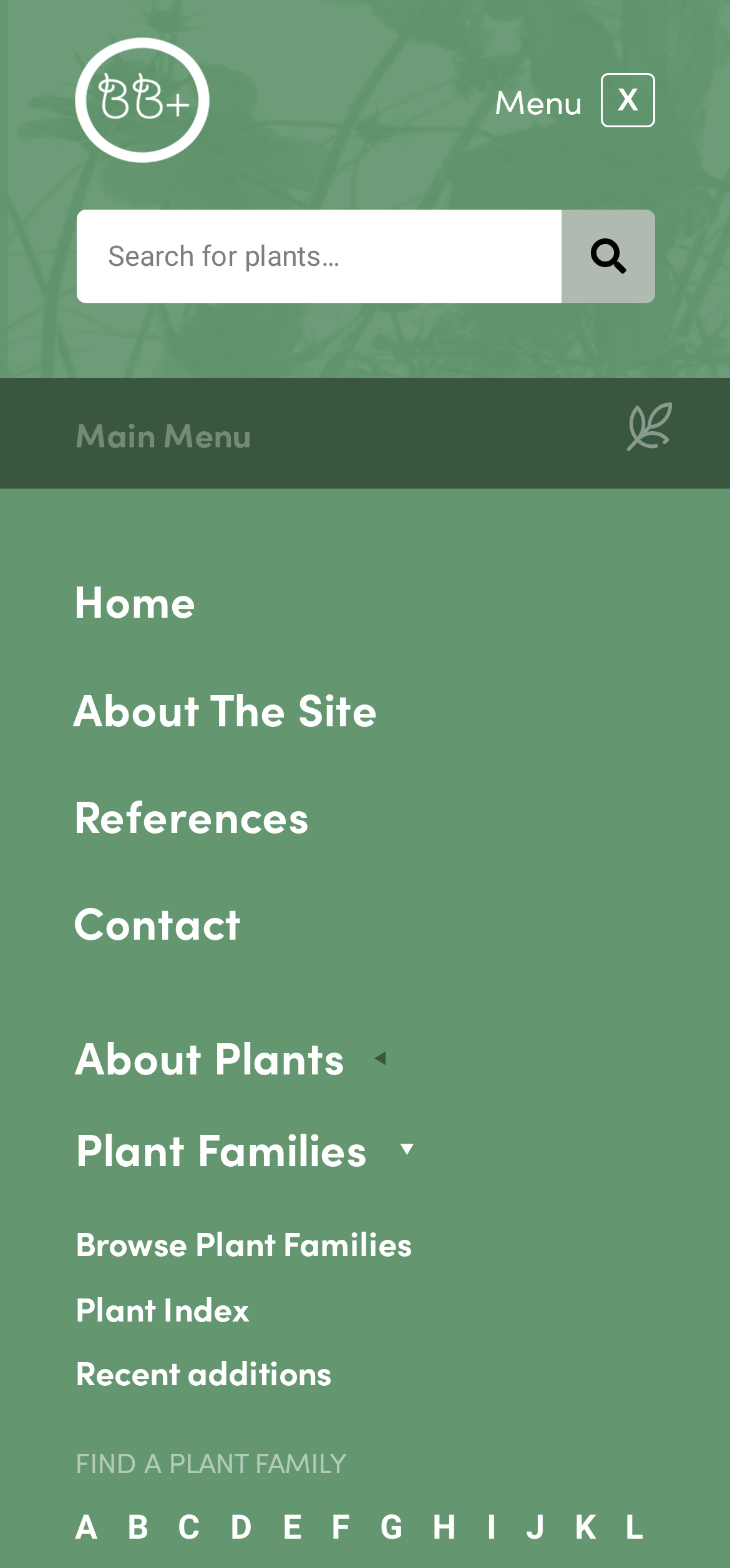What is the topic of the webpage section starting with 'About Plants'?
Please respond to the question with a detailed and thorough explanation.

The section starting with 'About Plants' has a subheading 'Plant Families', which suggests that this section is about providing information on different plant families. There are also links to 'Browse Plant Families' and 'Plant Index', which further supports this conclusion.